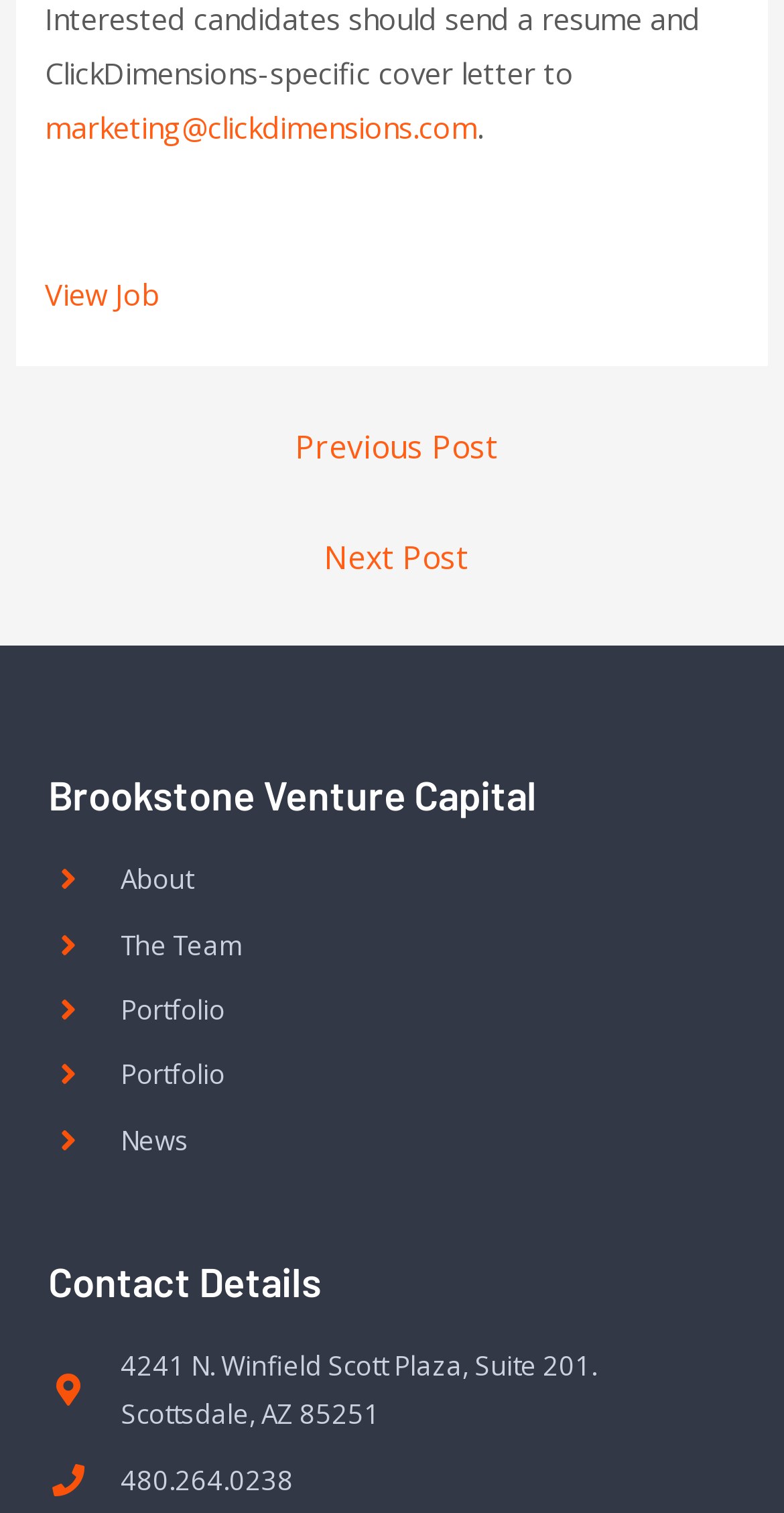Give a one-word or one-phrase response to the question:
What is the company name?

Brookstone Venture Capital